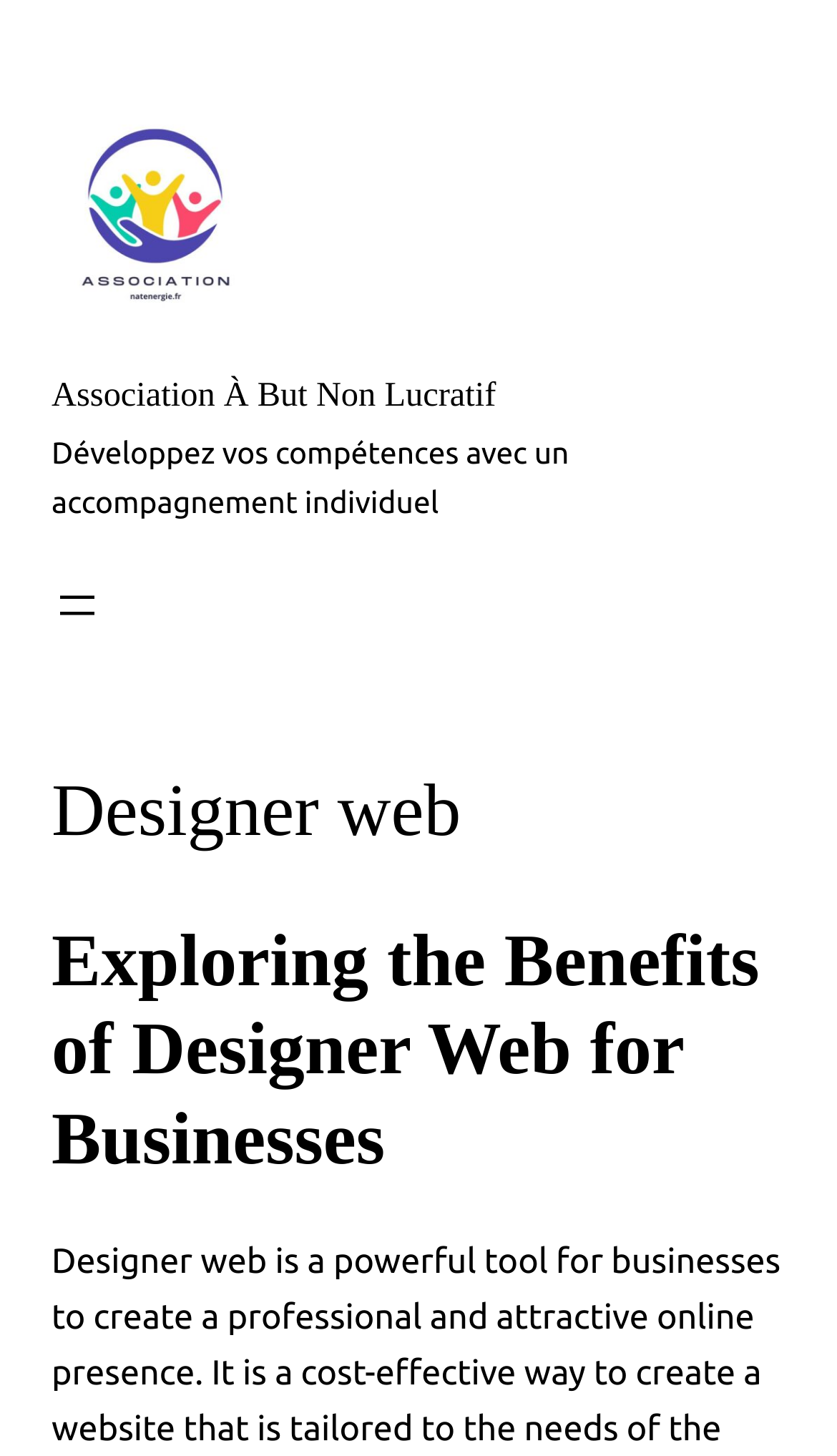What is the benefit of using Designer web for businesses?
Could you please answer the question thoroughly and with as much detail as possible?

I found the StaticText element with the text 'Développez vos compétences avec un accompagnement individuel', which suggests that one of the benefits of using Designer web for businesses is to develop skills with individual accompaniment.